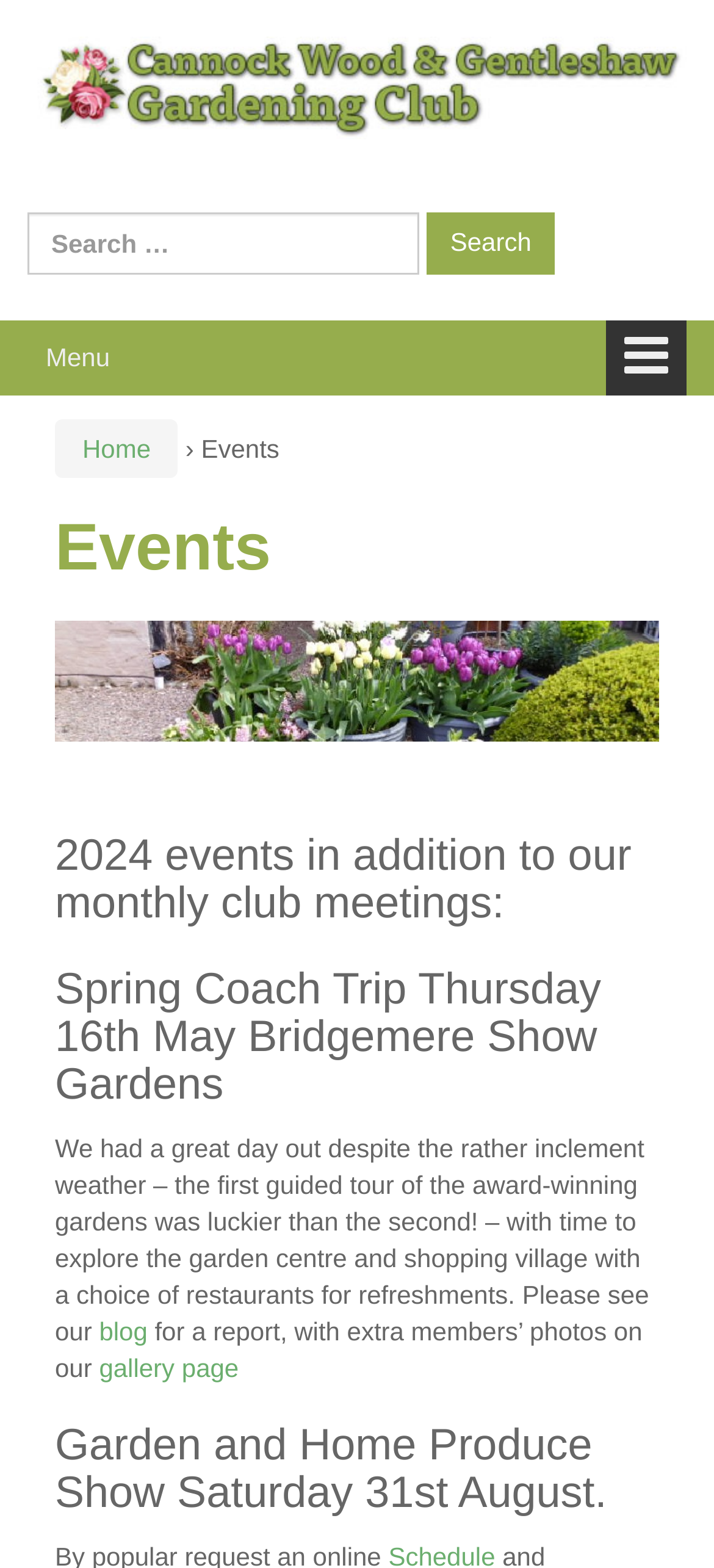Determine the bounding box coordinates of the clickable region to carry out the instruction: "Read about the Spring Coach Trip event".

[0.077, 0.616, 0.923, 0.709]